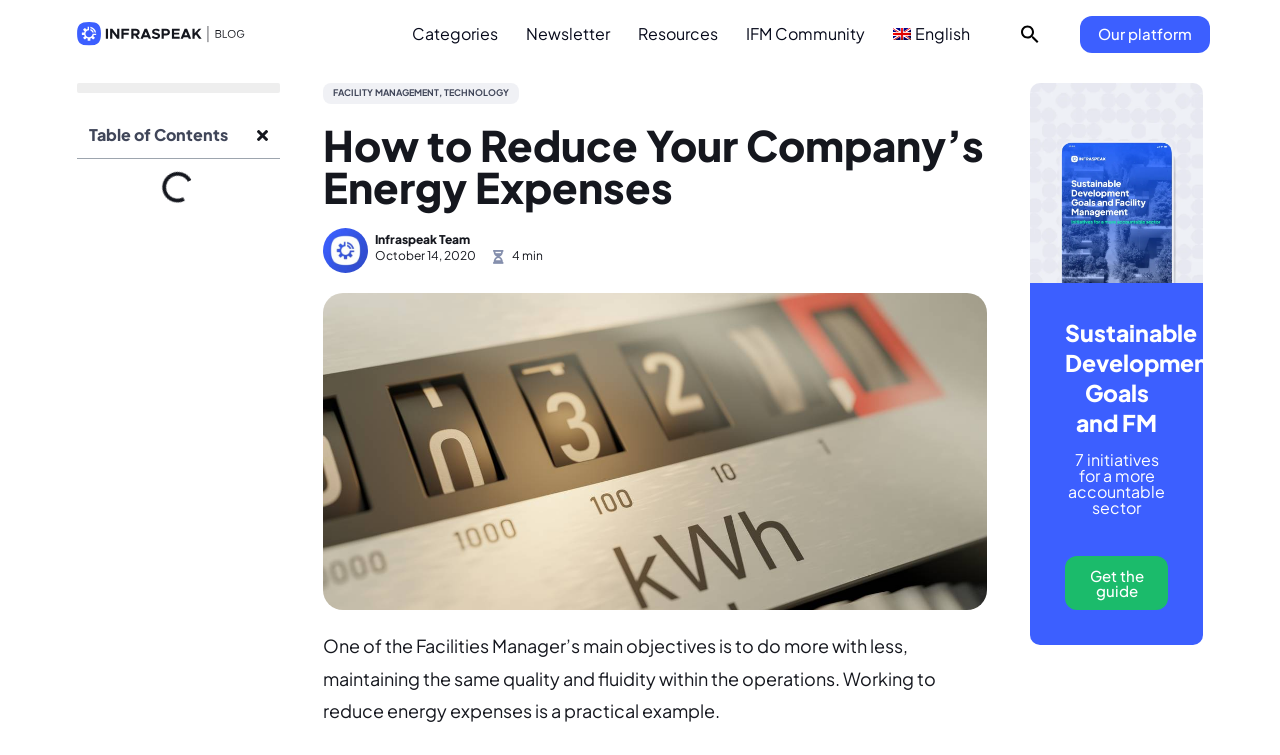Detail the various sections and features present on the webpage.

The webpage appears to be a blog post from Infraspeak Blog, titled "How to Reduce Your Company's Energy Expenses". At the top, there are several links to different sections of the website, including "Categories", "Newsletter", "Resources", "IFM Community", and "English", aligned horizontally across the page. To the right of these links, there is a search icon with a magnifying glass image.

Below the links, there is a table of contents section with a "Close" button. The table of contents lists two categories: "FACILITY MANAGEMENT" and "TECHNOLOGY". 

The main content of the blog post starts with a heading that matches the title of the webpage. The author of the post is credited to "Infraspeak Team", and the post was published on October 14, 2020. The article begins by explaining that facilities managers need to do more with less while maintaining quality, and reducing energy expenses is a practical example of this.

On the right side of the page, there is a banner image related to sustainable development, with a heading "Sustainable Development Goals and FM" and a subheading "7 initiatives for a more accountable sector". Below the banner, there is a call-to-action link to "Get the guide".

At the bottom of the page, there is a link to "Our platform". Overall, the webpage has a clean and organized structure, with clear headings and concise text.